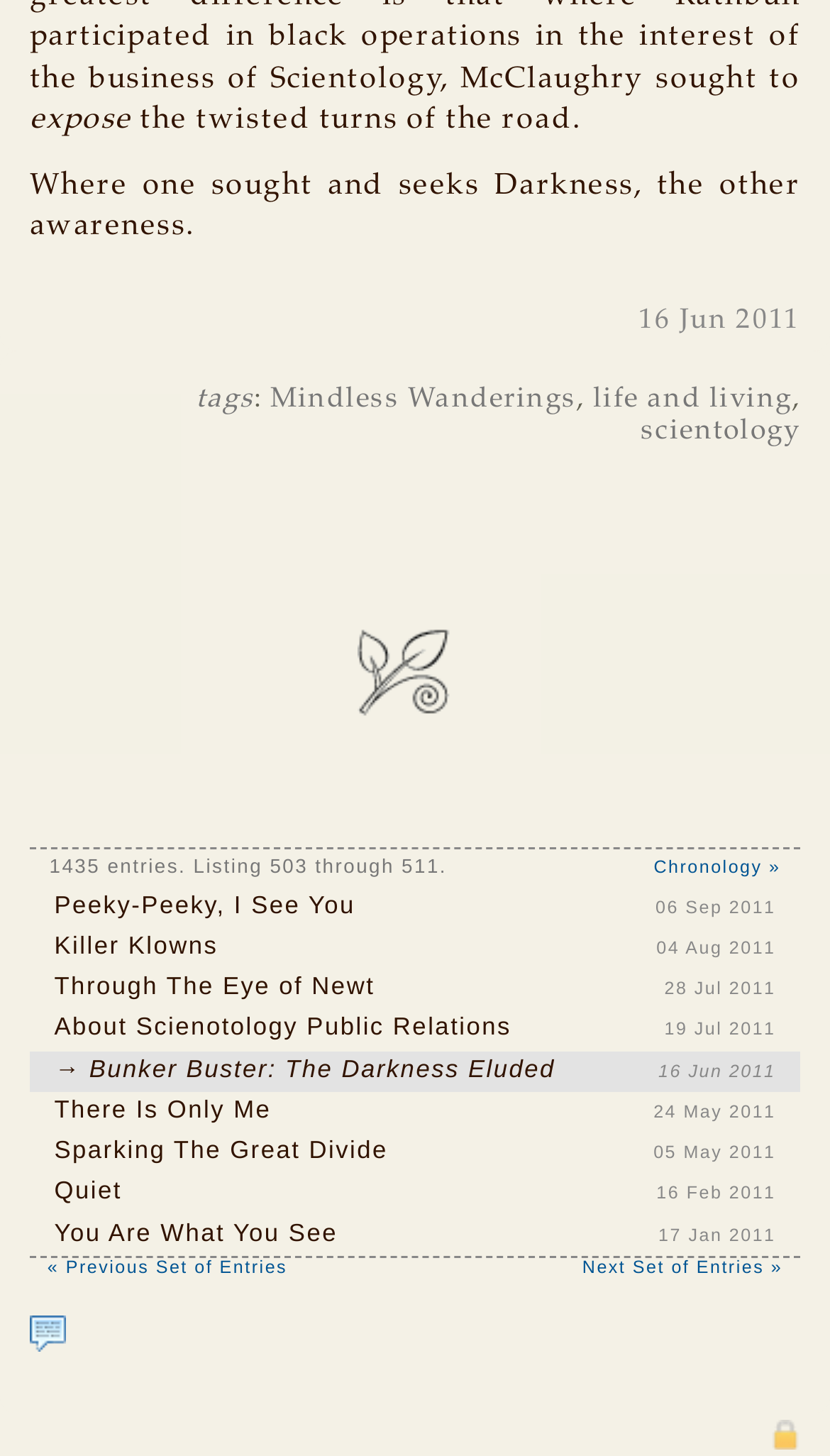What is the theme of the blog post 'Killer Klowns'?
Using the image provided, answer with just one word or phrase.

Mindless Wanderings